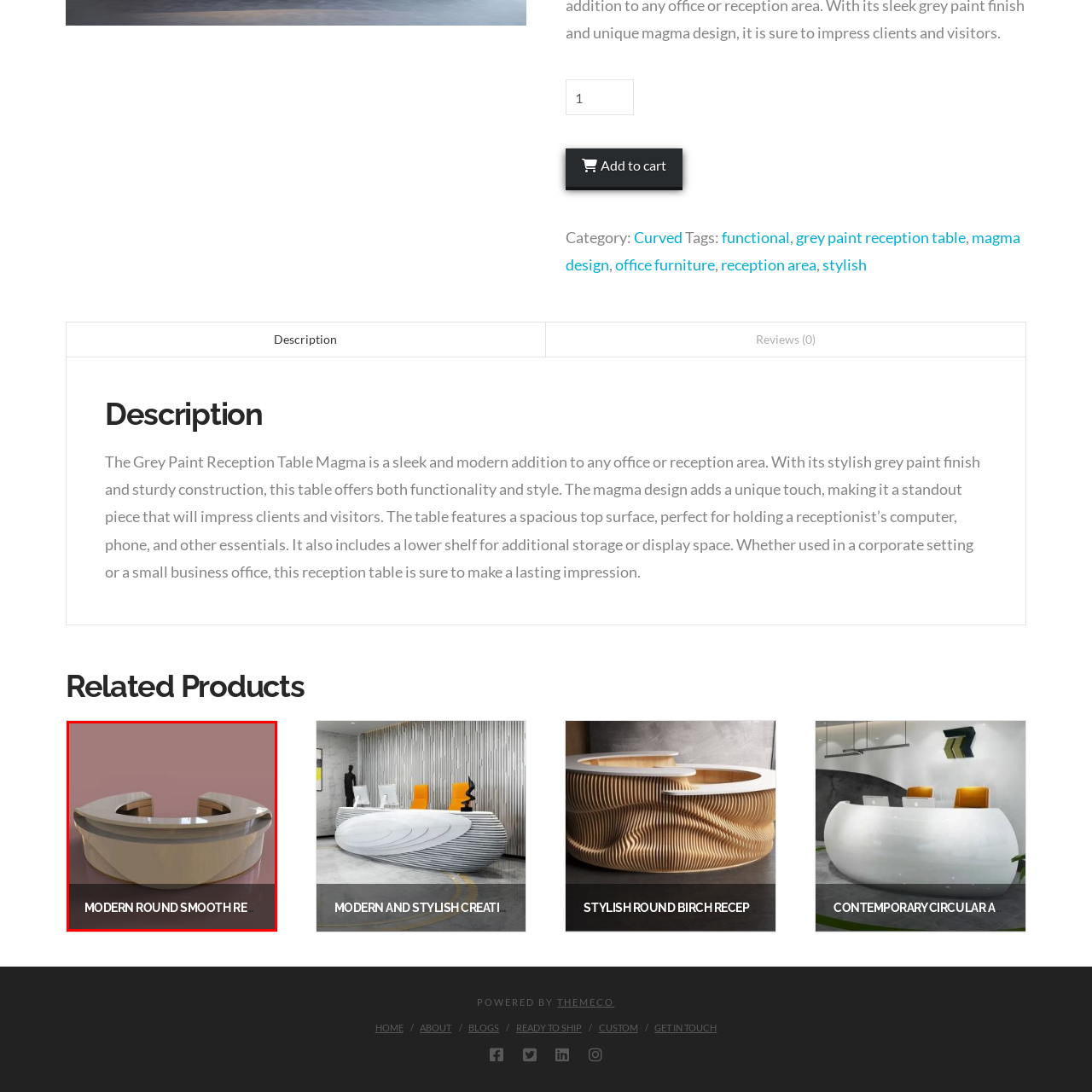Consider the image within the red frame and reply with a brief answer: What is the surface of the desk like?

Smooth and glossy